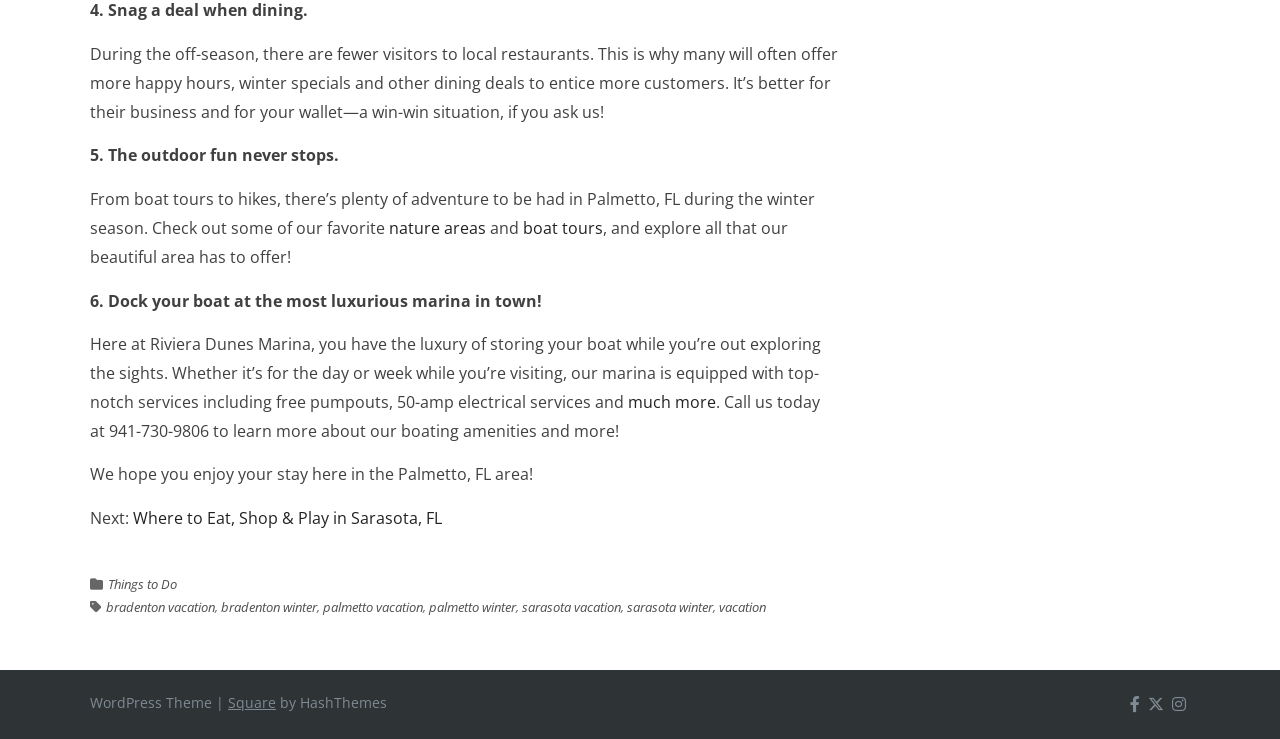Find the bounding box of the UI element described as: "bradenton winter". The bounding box coordinates should be given as four float values between 0 and 1, i.e., [left, top, right, bottom].

[0.173, 0.81, 0.248, 0.834]